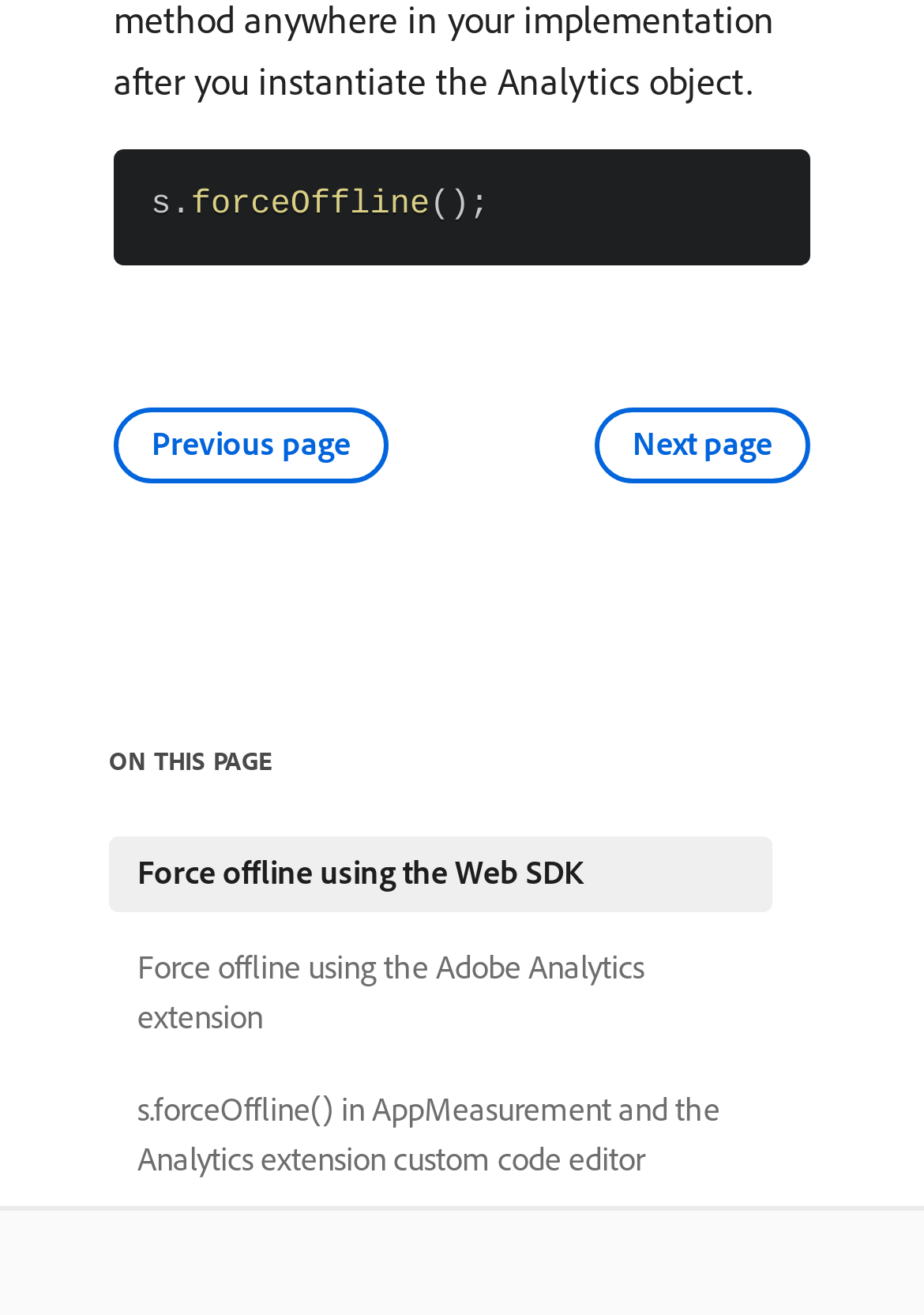How many links are on the webpage? From the image, respond with a single word or brief phrase.

5